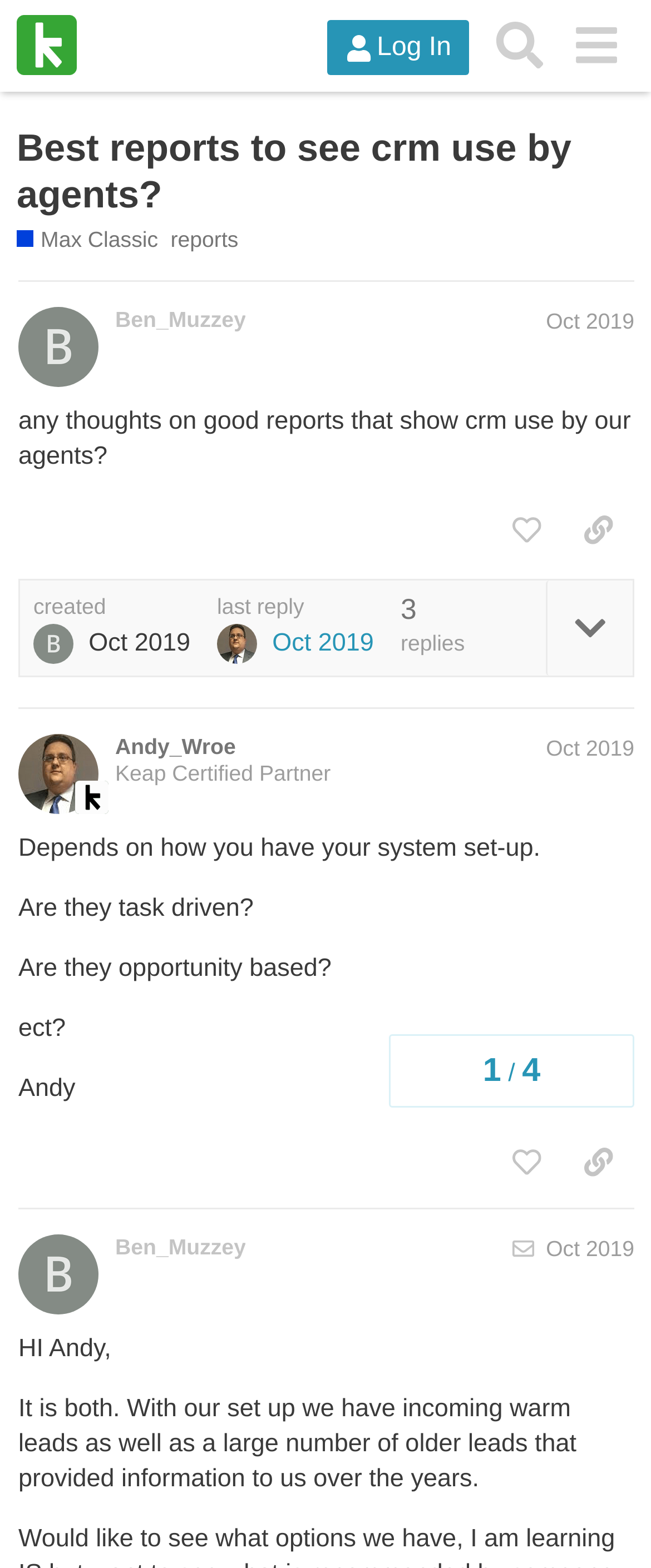Predict the bounding box coordinates of the area that should be clicked to accomplish the following instruction: "View the 'Max Classic' page". The bounding box coordinates should consist of four float numbers between 0 and 1, i.e., [left, top, right, bottom].

[0.026, 0.143, 0.243, 0.163]